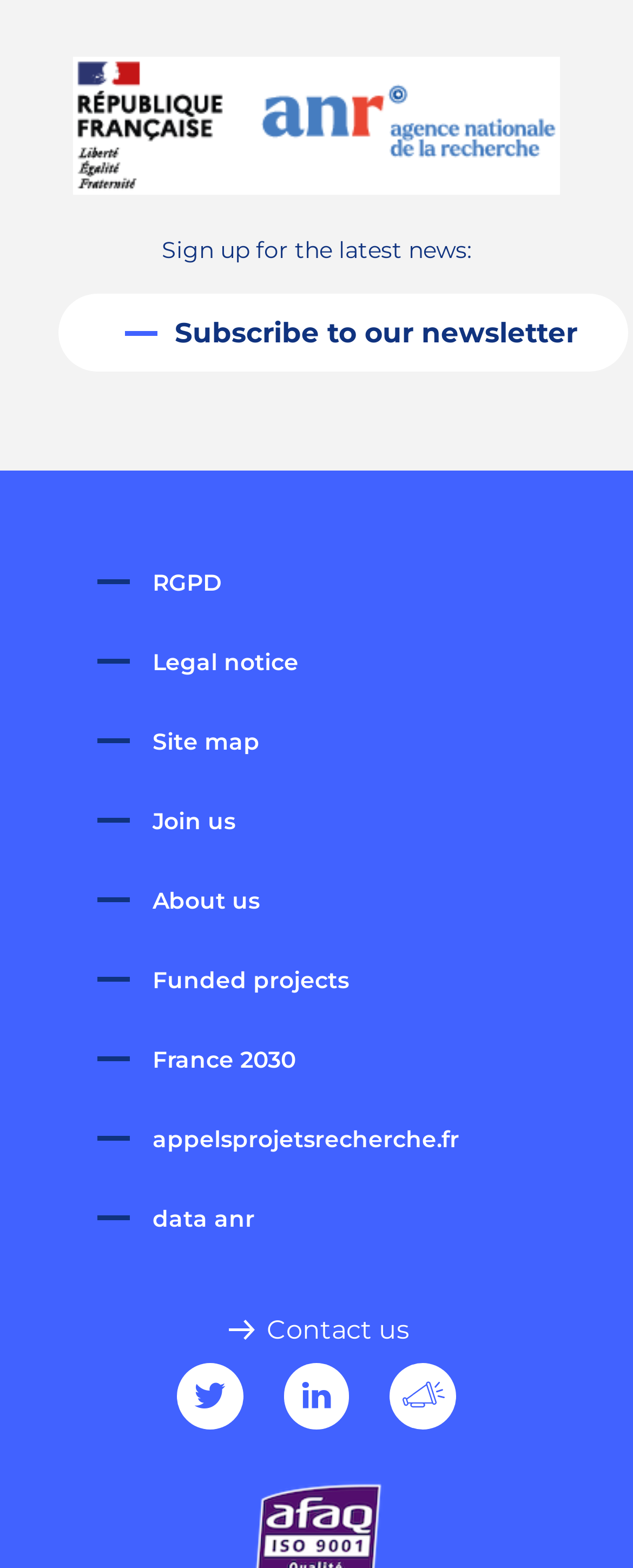Please locate the bounding box coordinates for the element that should be clicked to achieve the following instruction: "Subscribe to the newsletter". Ensure the coordinates are given as four float numbers between 0 and 1, i.e., [left, top, right, bottom].

[0.091, 0.188, 0.991, 0.237]